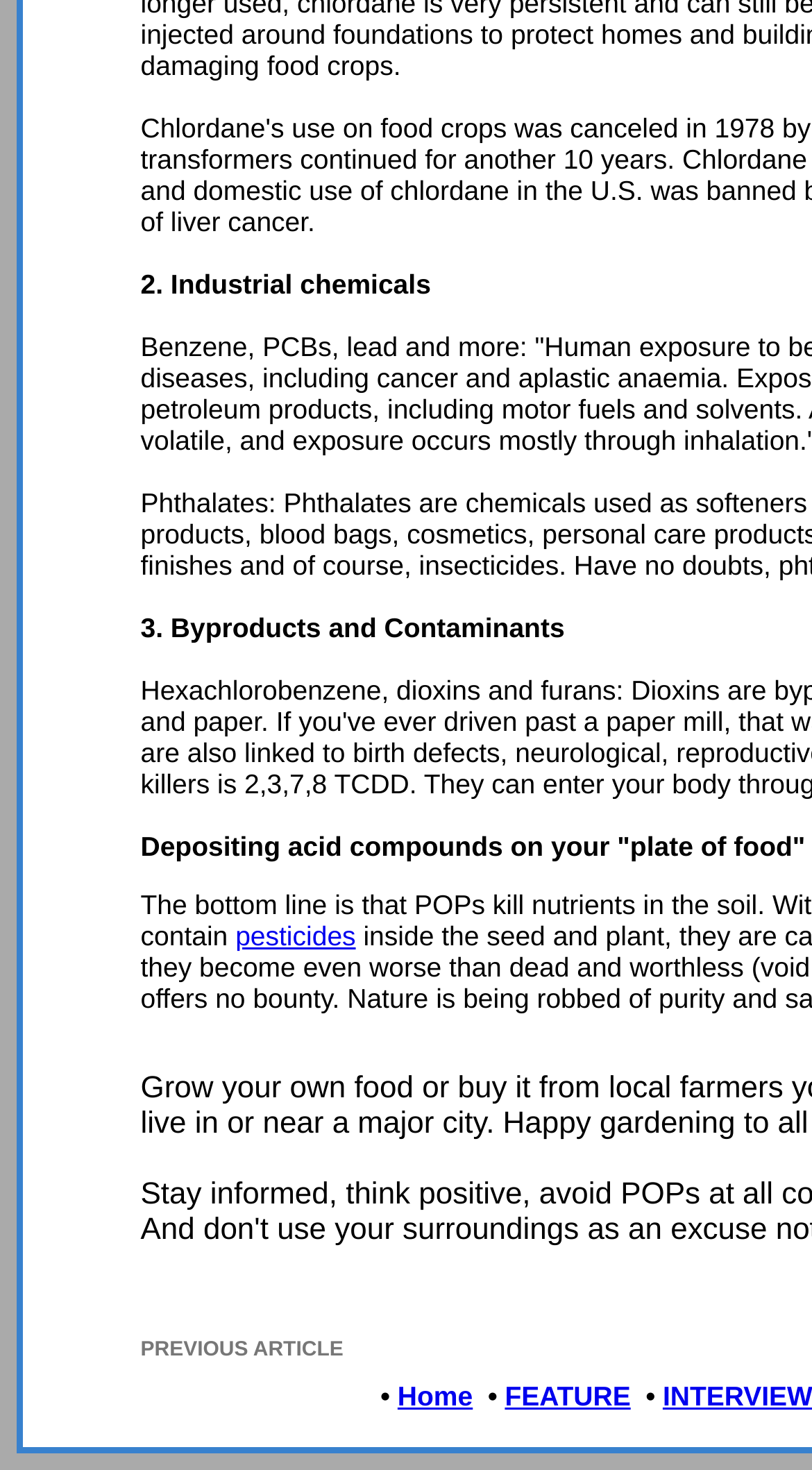Please answer the following question using a single word or phrase: 
How many links are located at the bottom of the webpage?

3